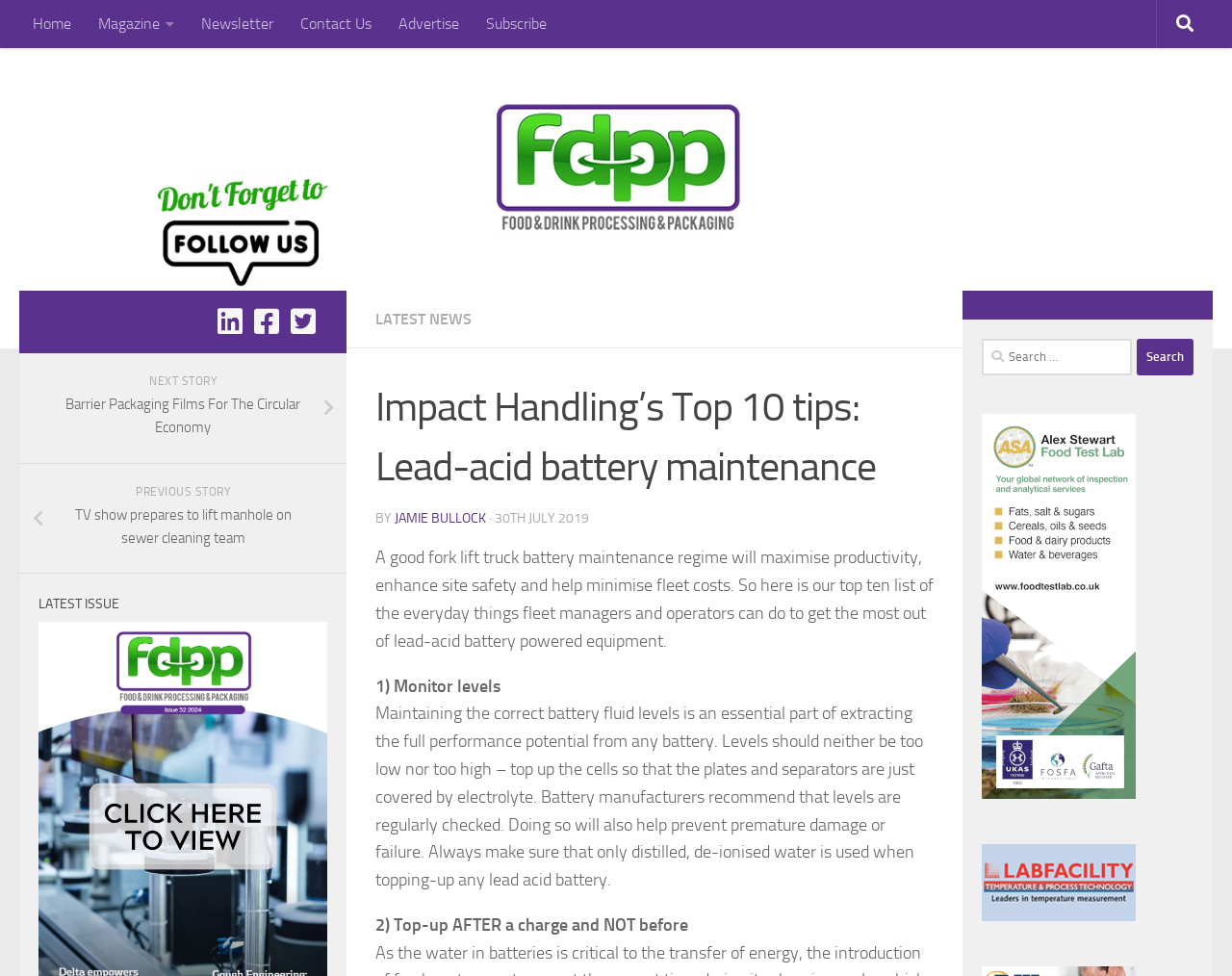Determine the main headline from the webpage and extract its text.

Impact Handling’s Top 10 tips: Lead-acid battery maintenance